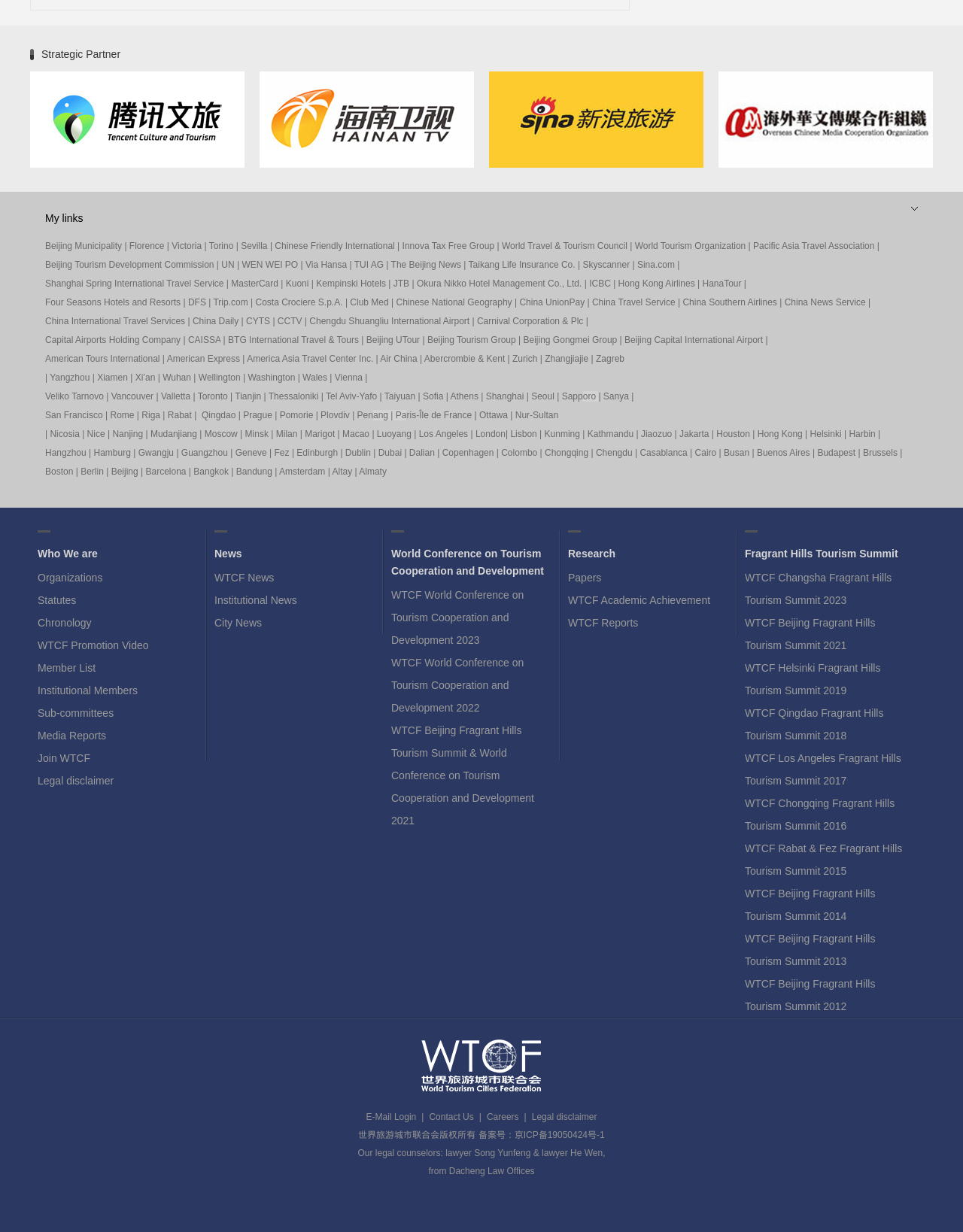Please provide the bounding box coordinates for the element that needs to be clicked to perform the following instruction: "Visit Tencent Wenlu". The coordinates should be given as four float numbers between 0 and 1, i.e., [left, top, right, bottom].

[0.031, 0.129, 0.254, 0.138]